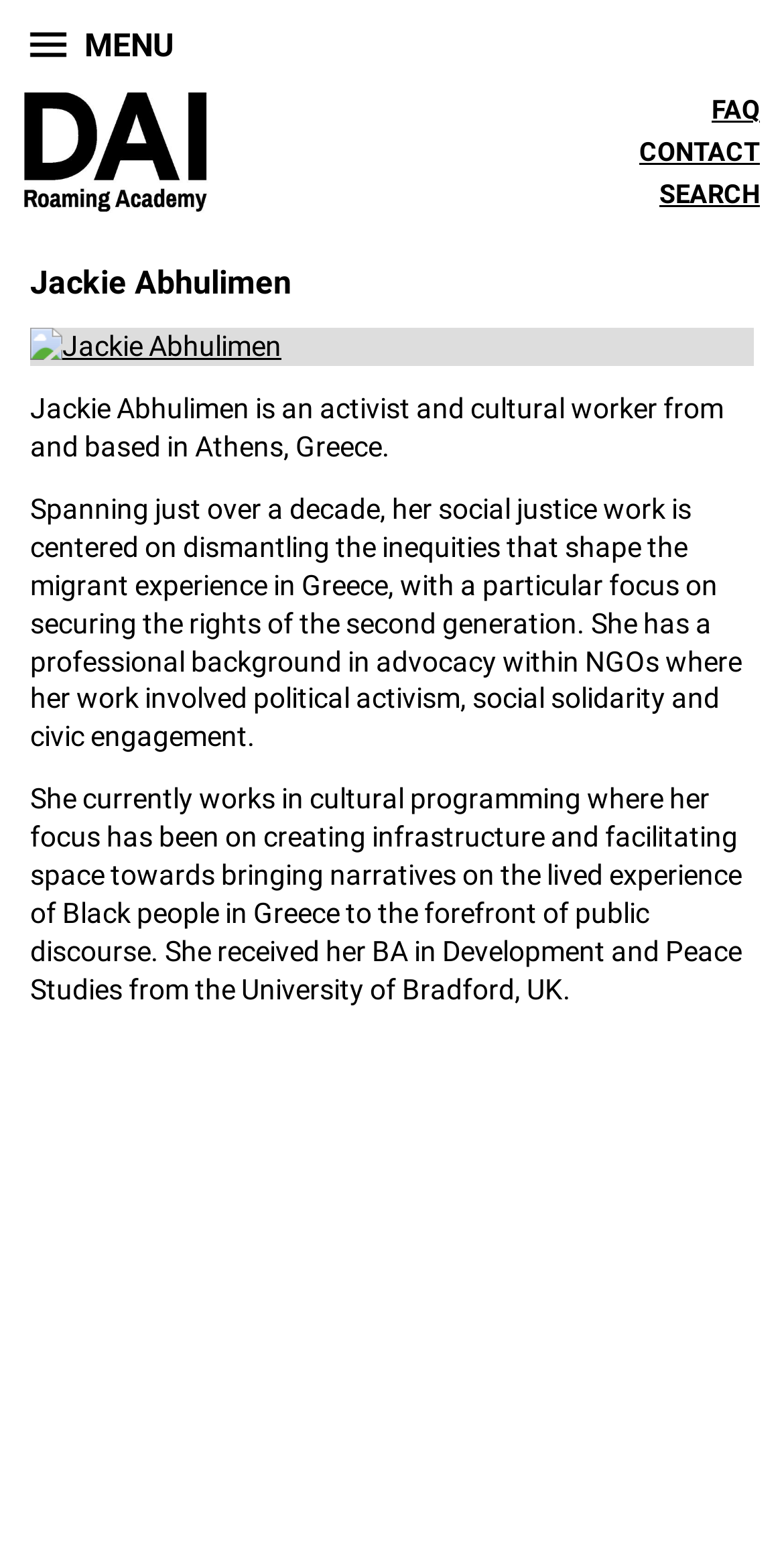What is the focus of Jackie Abhulimen's social justice work?
Using the image as a reference, deliver a detailed and thorough answer to the question.

According to the webpage, Jackie Abhulimen's social justice work is centered on dismantling the inequities that shape the migrant experience in Greece, with a particular focus on securing the rights of the second generation. This information is obtained from the StaticText element with the text 'Spanning just over a decade, her social justice work is centered on dismantling the inequities that shape the migrant experience in Greece, with a particular focus on securing the rights of the second generation.'